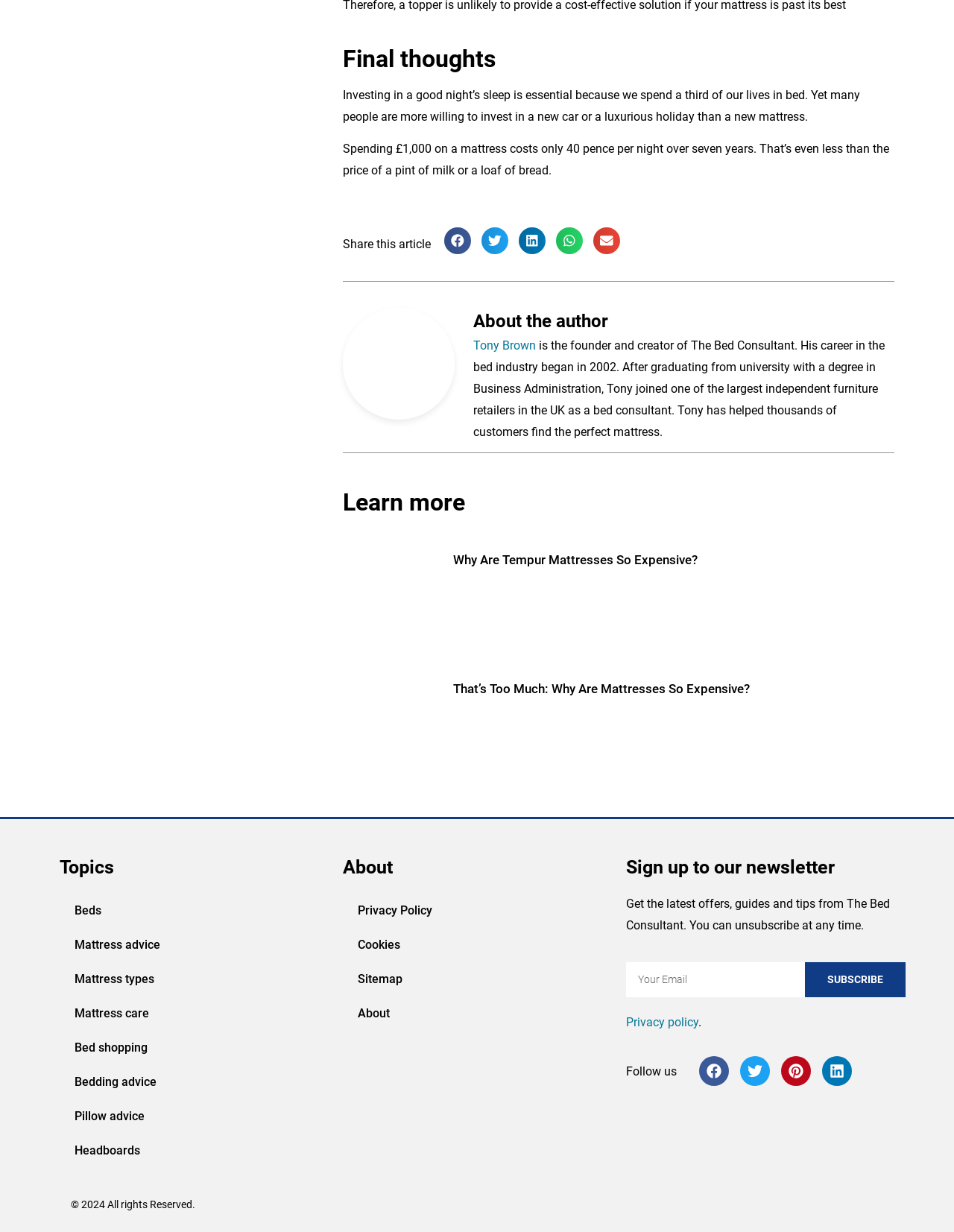Could you determine the bounding box coordinates of the clickable element to complete the instruction: "Share this article on Facebook"? Provide the coordinates as four float numbers between 0 and 1, i.e., [left, top, right, bottom].

[0.466, 0.184, 0.494, 0.206]